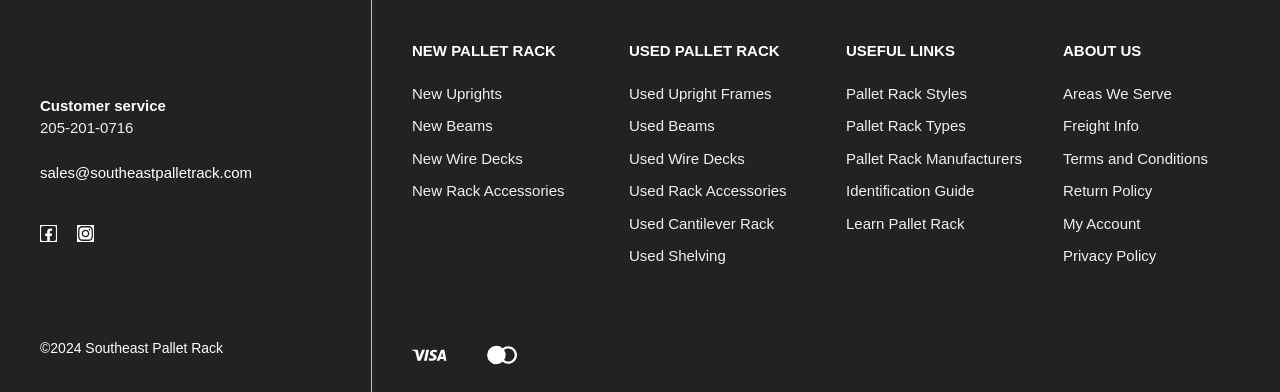Locate the bounding box coordinates of the clickable area to execute the instruction: "Explore used cantilever rack". Provide the coordinates as four float numbers between 0 and 1, represented as [left, top, right, bottom].

[0.491, 0.548, 0.605, 0.592]